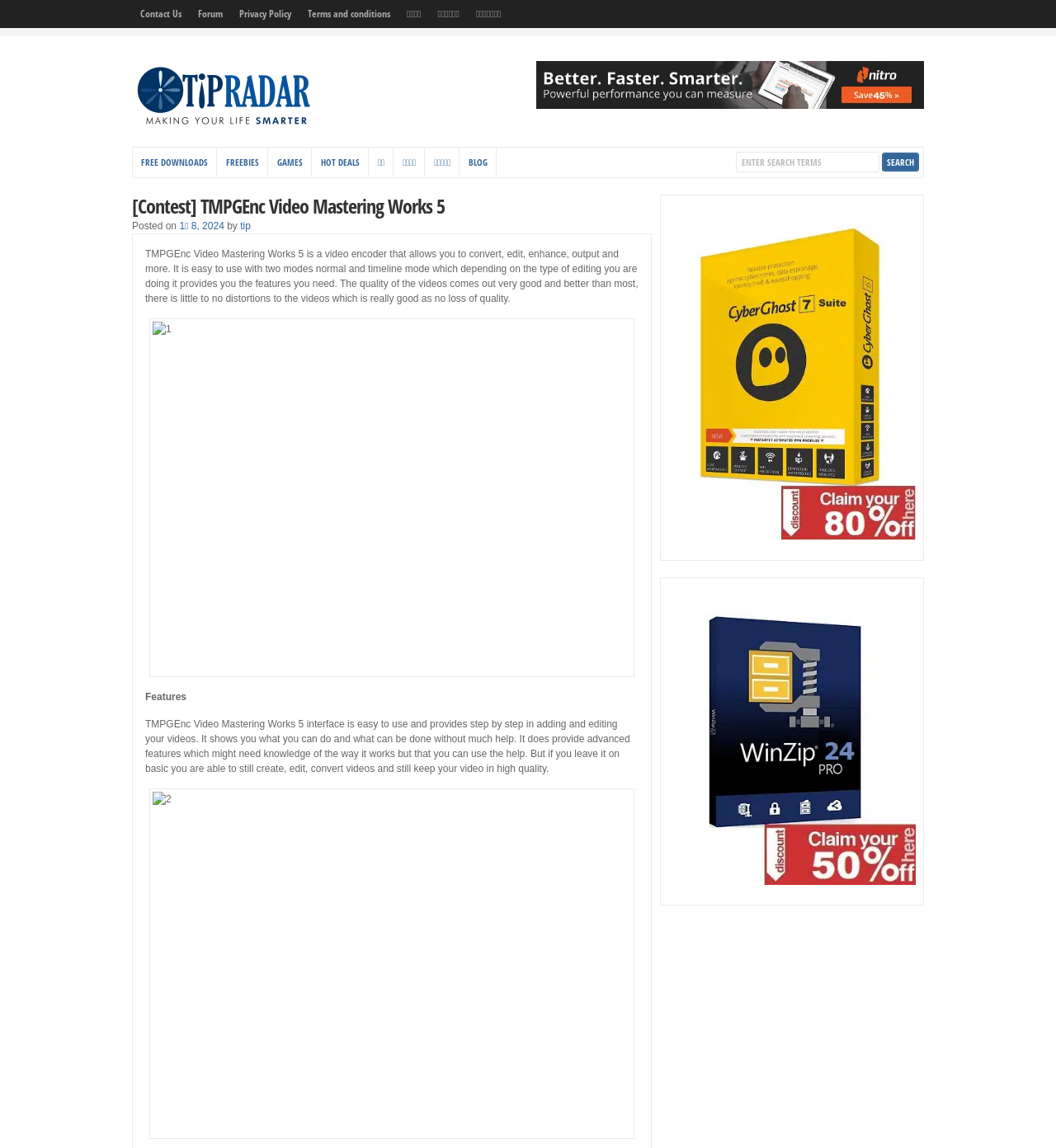What is the purpose of the software?
Please analyze the image and answer the question with as much detail as possible.

I found the answer by reading the description of the software, which says it allows users to 'convert, edit, enhance, output and more'. This suggests that the software is a video editing and processing tool.